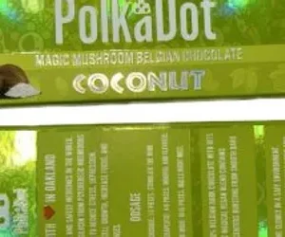What is the unique ingredient in the chocolate? Look at the image and give a one-word or short phrase answer.

Mushroom extract